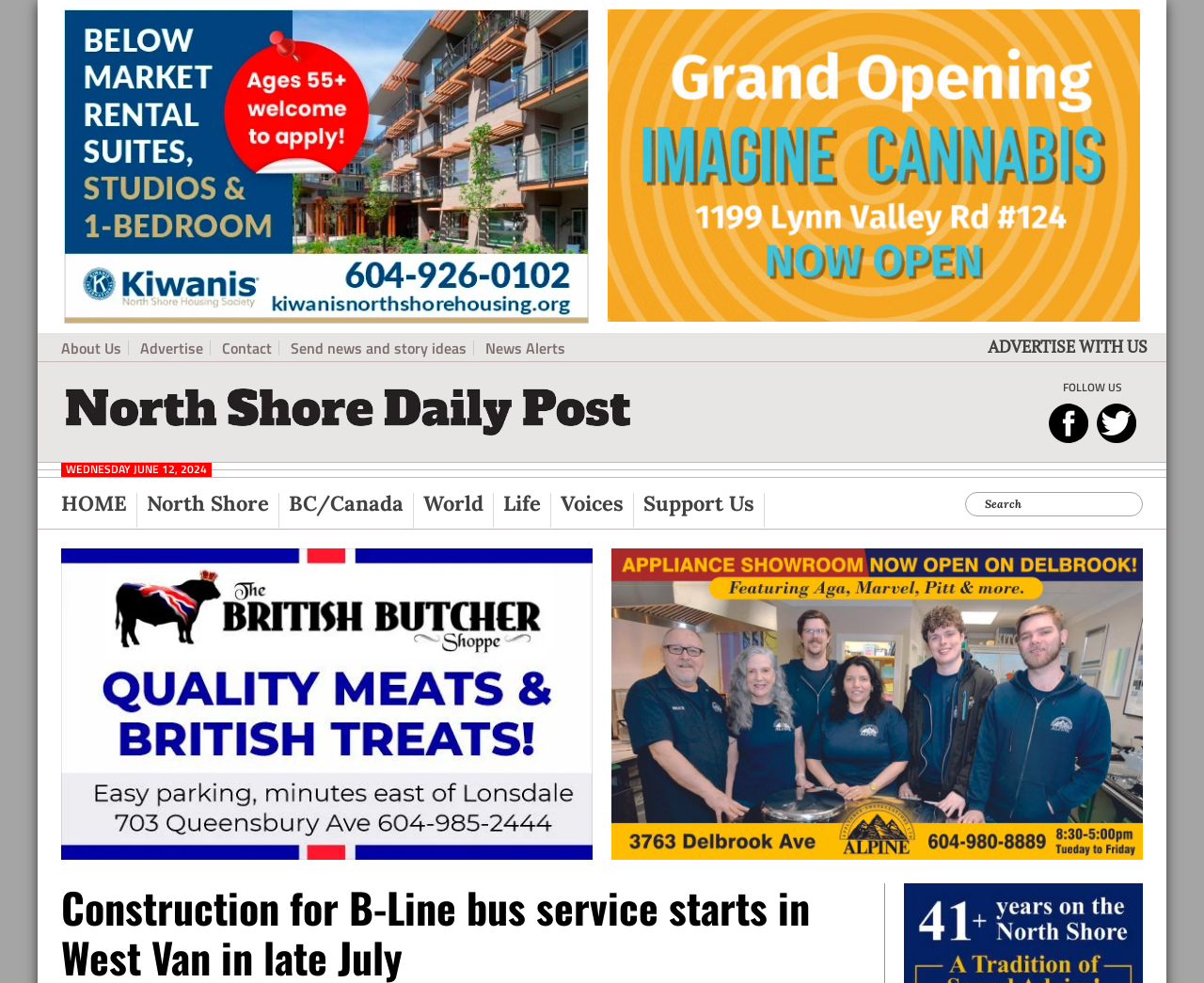What is the name of the newspaper?
Could you answer the question with a detailed and thorough explanation?

I found the answer by looking at the top-left corner of the webpage, where the logo and name of the newspaper are displayed. The text 'North Shore Daily Post' is written in a prominent font, indicating that it is the name of the newspaper.